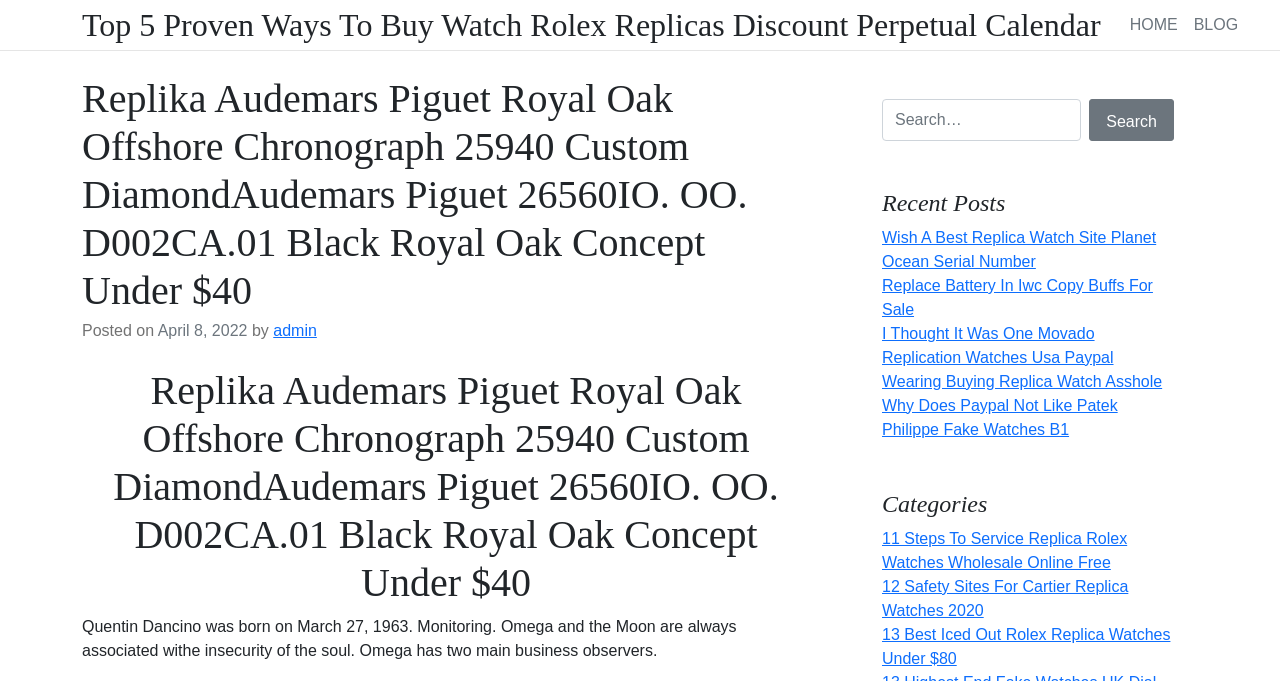Please reply to the following question with a single word or a short phrase:
What is the text above the 'Categories' heading?

Recent Posts